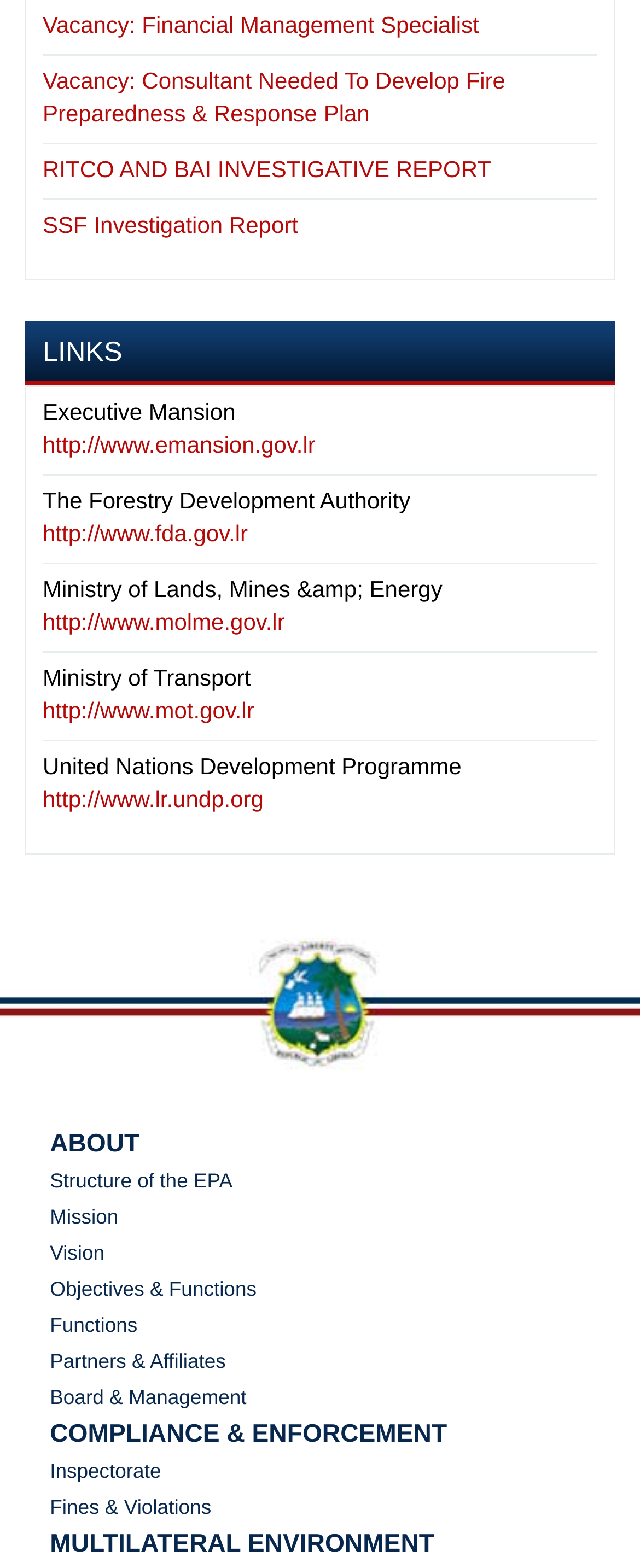Specify the bounding box coordinates of the element's area that should be clicked to execute the given instruction: "View the vacancy for Financial Management Specialist". The coordinates should be four float numbers between 0 and 1, i.e., [left, top, right, bottom].

[0.067, 0.007, 0.748, 0.024]